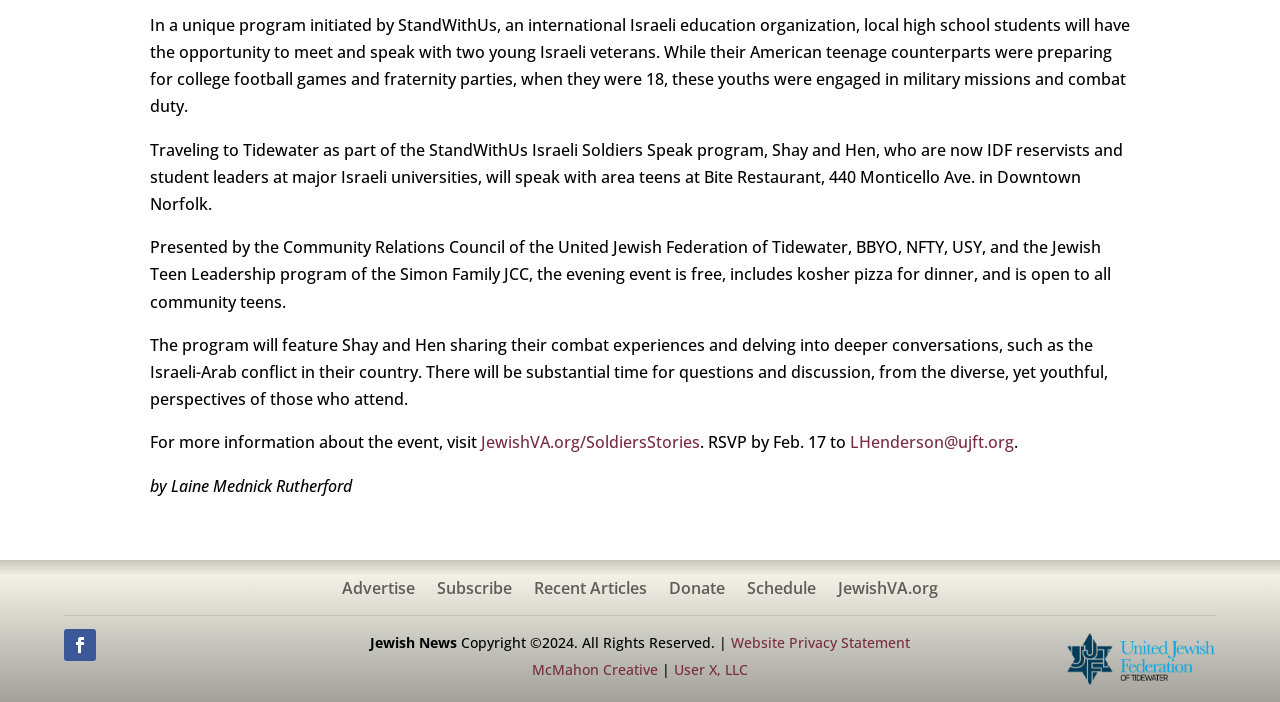Show the bounding box coordinates for the HTML element described as: "McMahon Creative".

[0.416, 0.941, 0.514, 0.968]